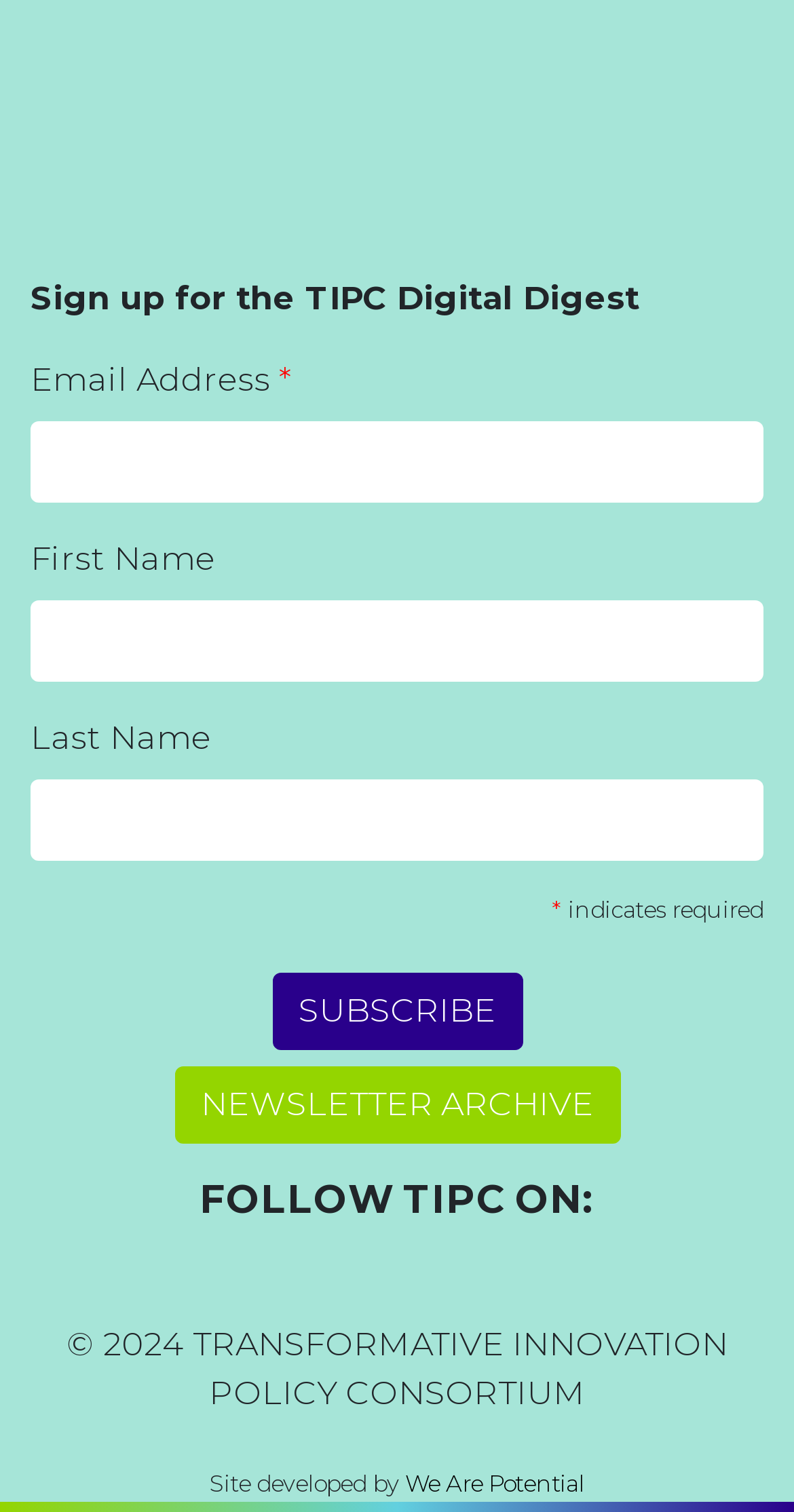Find the bounding box coordinates for the UI element whose description is: "We Are Potential". The coordinates should be four float numbers between 0 and 1, in the format [left, top, right, bottom].

[0.51, 0.971, 0.736, 0.99]